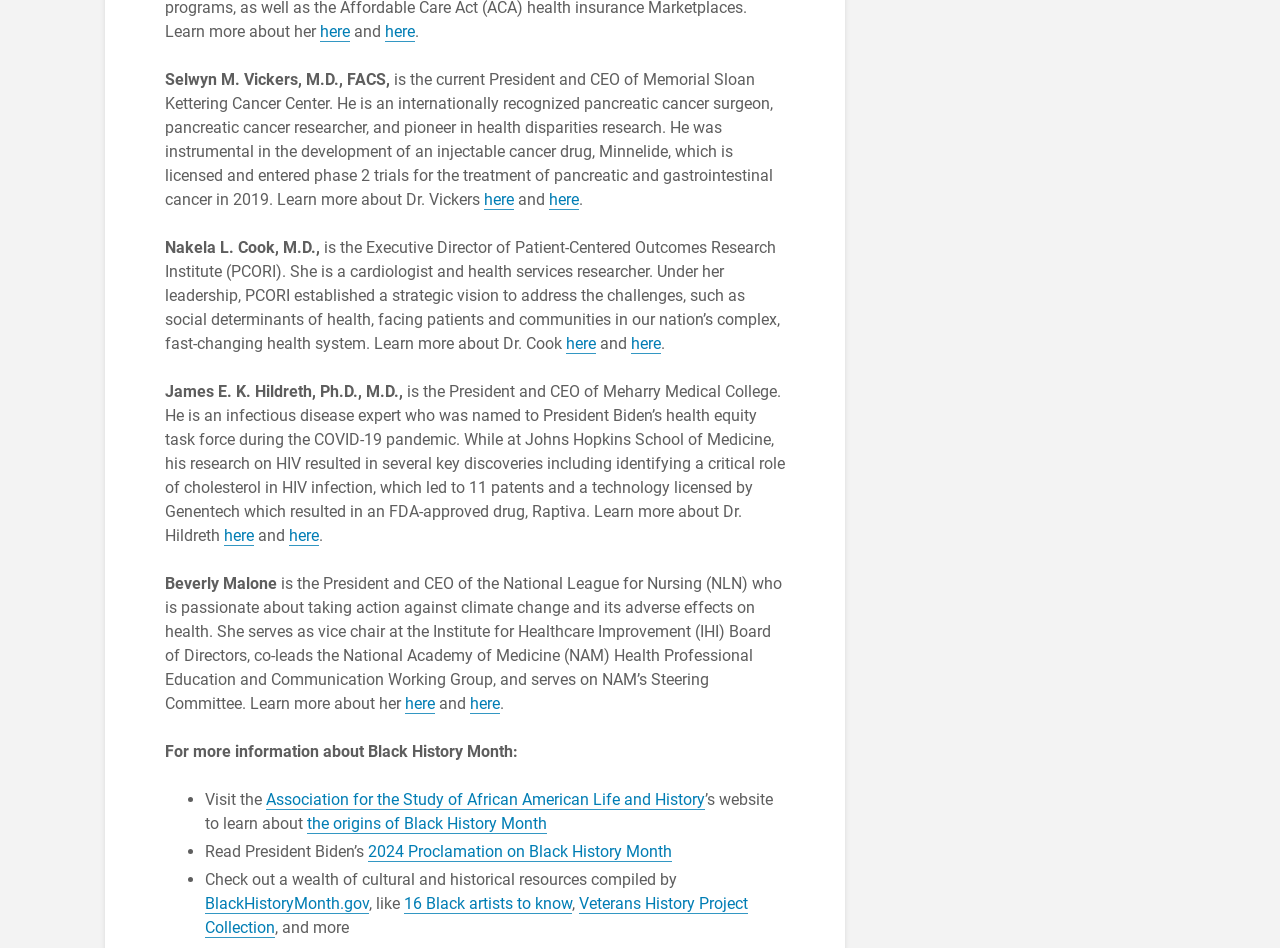Using the provided description here, find the bounding box coordinates for the UI element. Provide the coordinates in (top-left x, top-left y, bottom-right x, bottom-right y) format, ensuring all values are between 0 and 1.

[0.429, 0.2, 0.452, 0.222]